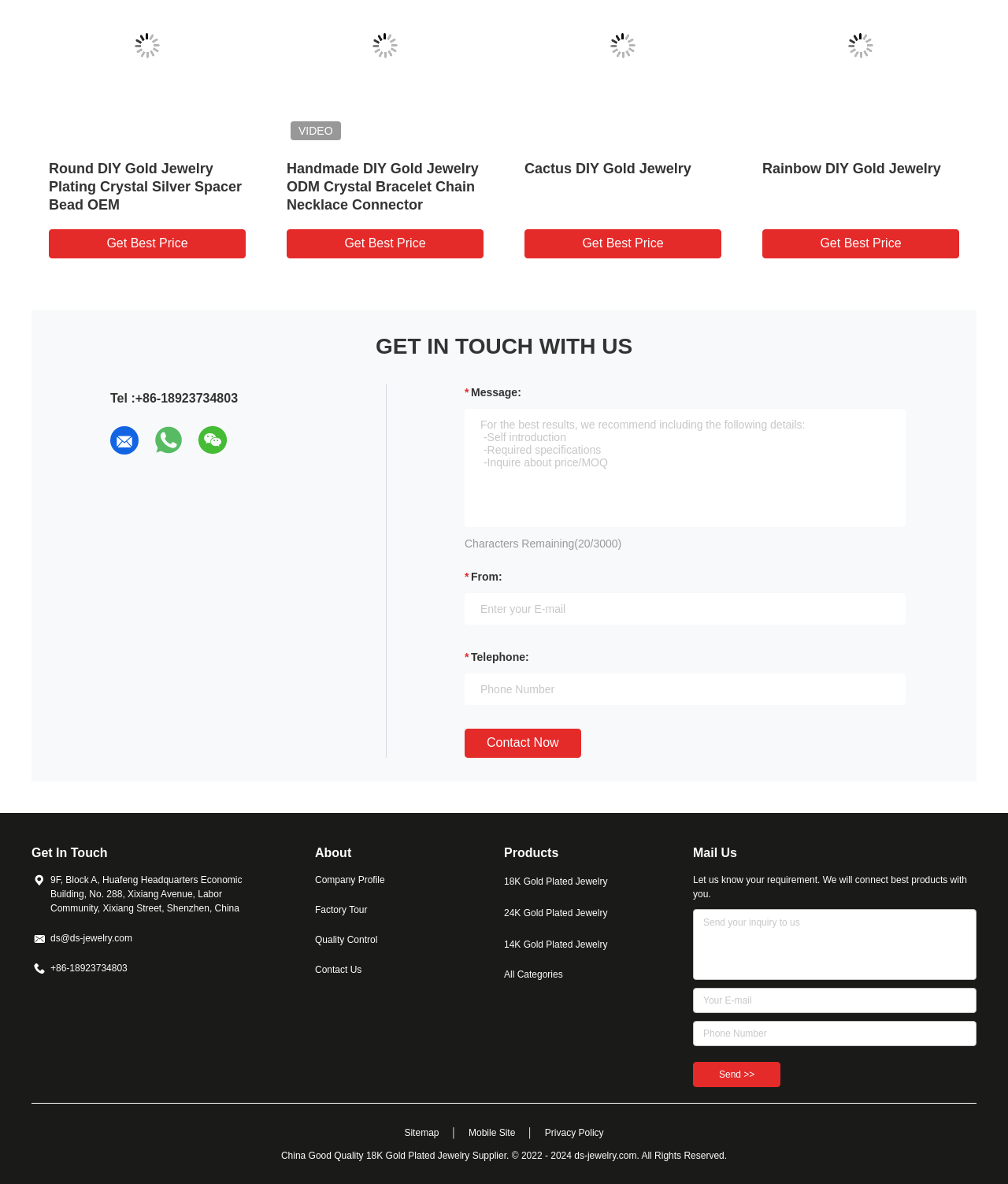Please provide the bounding box coordinates for the element that needs to be clicked to perform the following instruction: "Get in touch with us through phone". The coordinates should be given as four float numbers between 0 and 1, i.e., [left, top, right, bottom].

[0.109, 0.324, 0.236, 0.349]